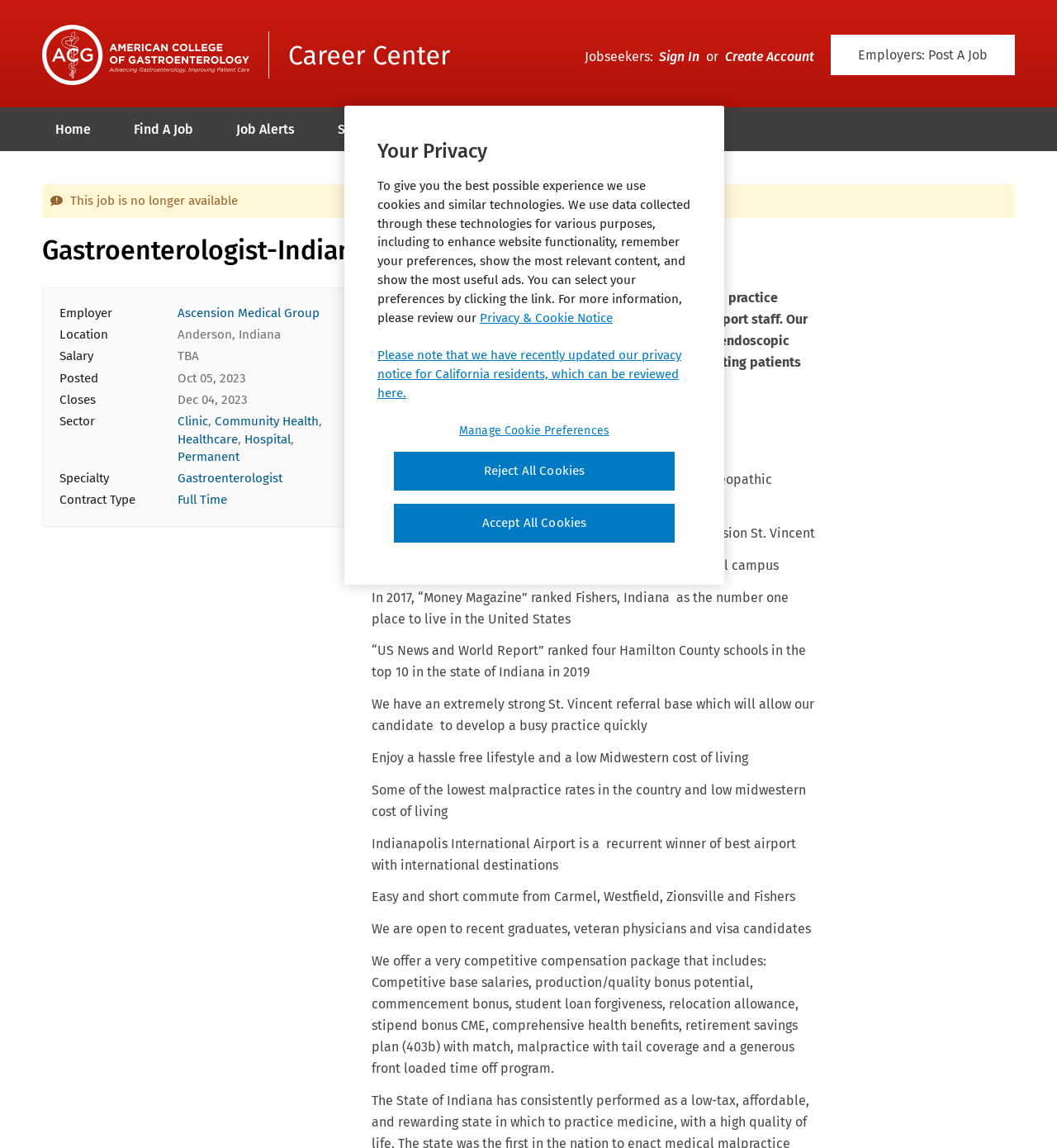Determine the bounding box coordinates of the clickable region to execute the instruction: "Create Account". The coordinates should be four float numbers between 0 and 1, denoted as [left, top, right, bottom].

[0.683, 0.04, 0.772, 0.06]